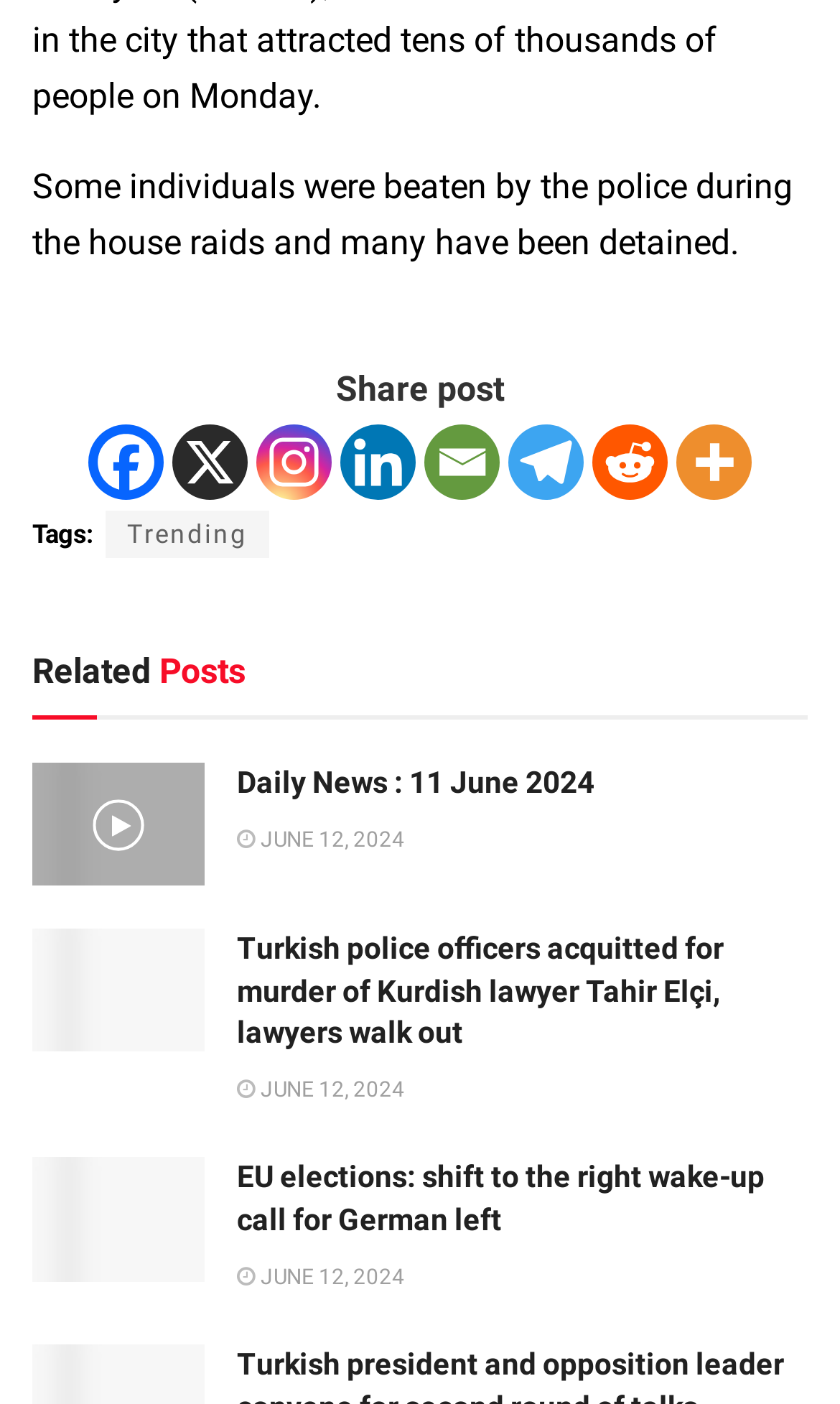How many social media sharing options are available?
Please answer the question with as much detail and depth as you can.

I counted the number of social media links available on the webpage, including Facebook, X, Instagram, Linkedin, Email, Telegram, and Reddit, which totals 7 options.